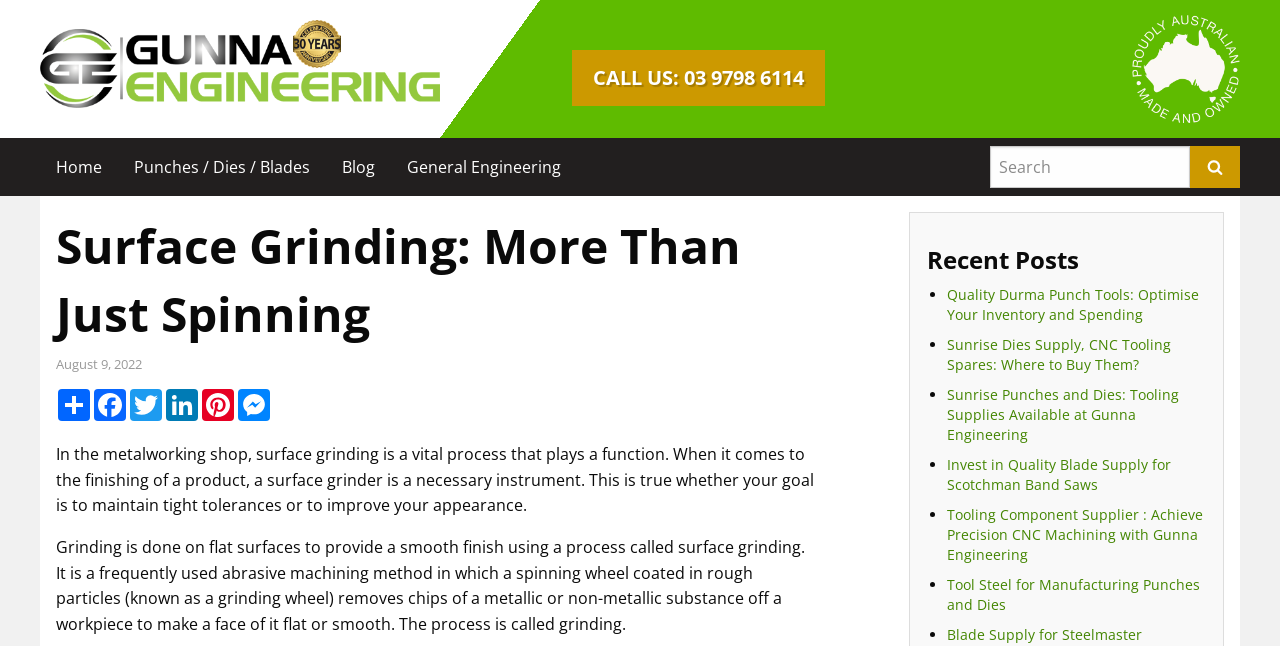Extract the main title from the webpage.

Surface Grinding: More Than Just Spinning